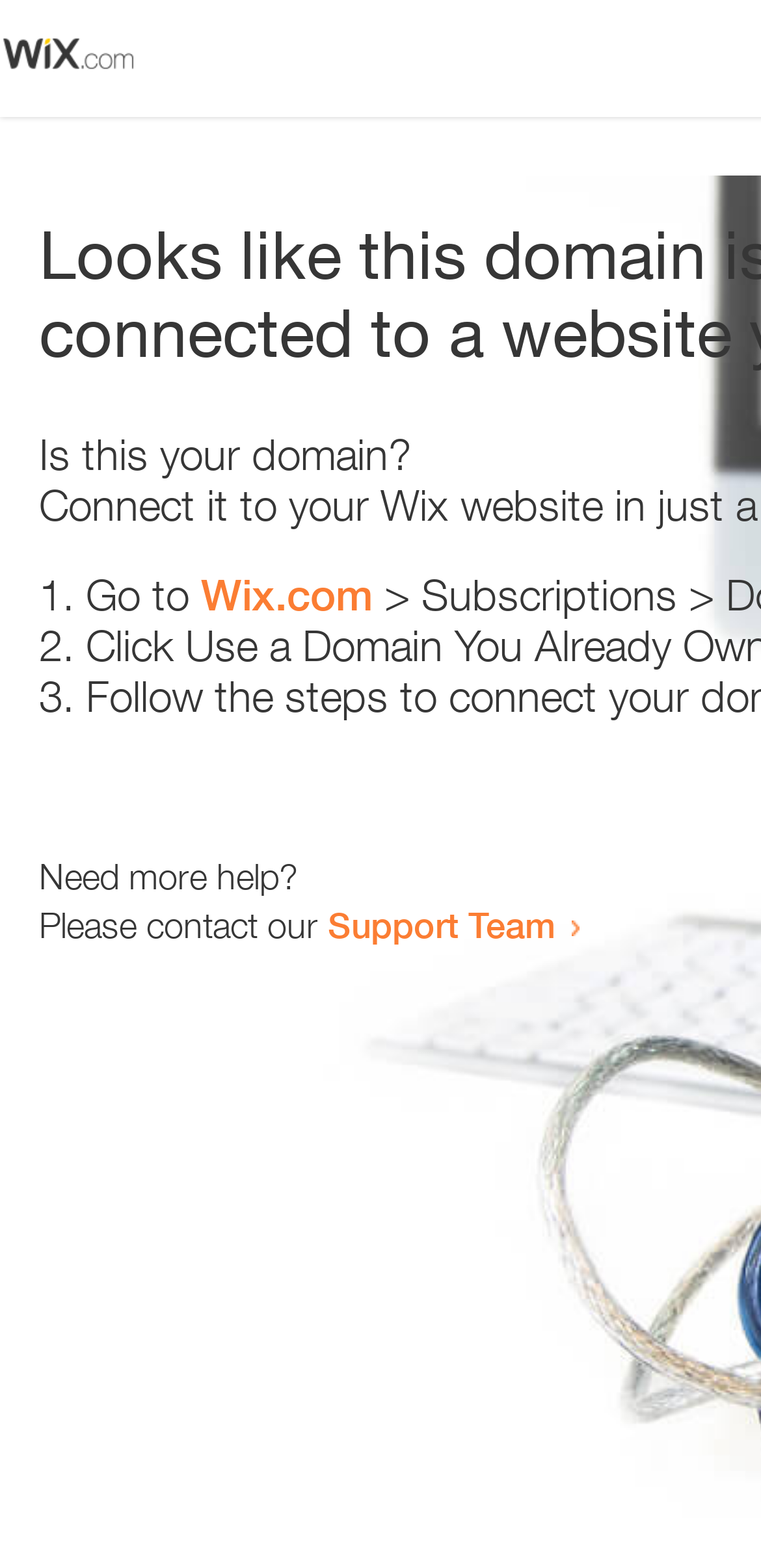Respond with a single word or short phrase to the following question: 
How many steps are listed on the webpage?

3